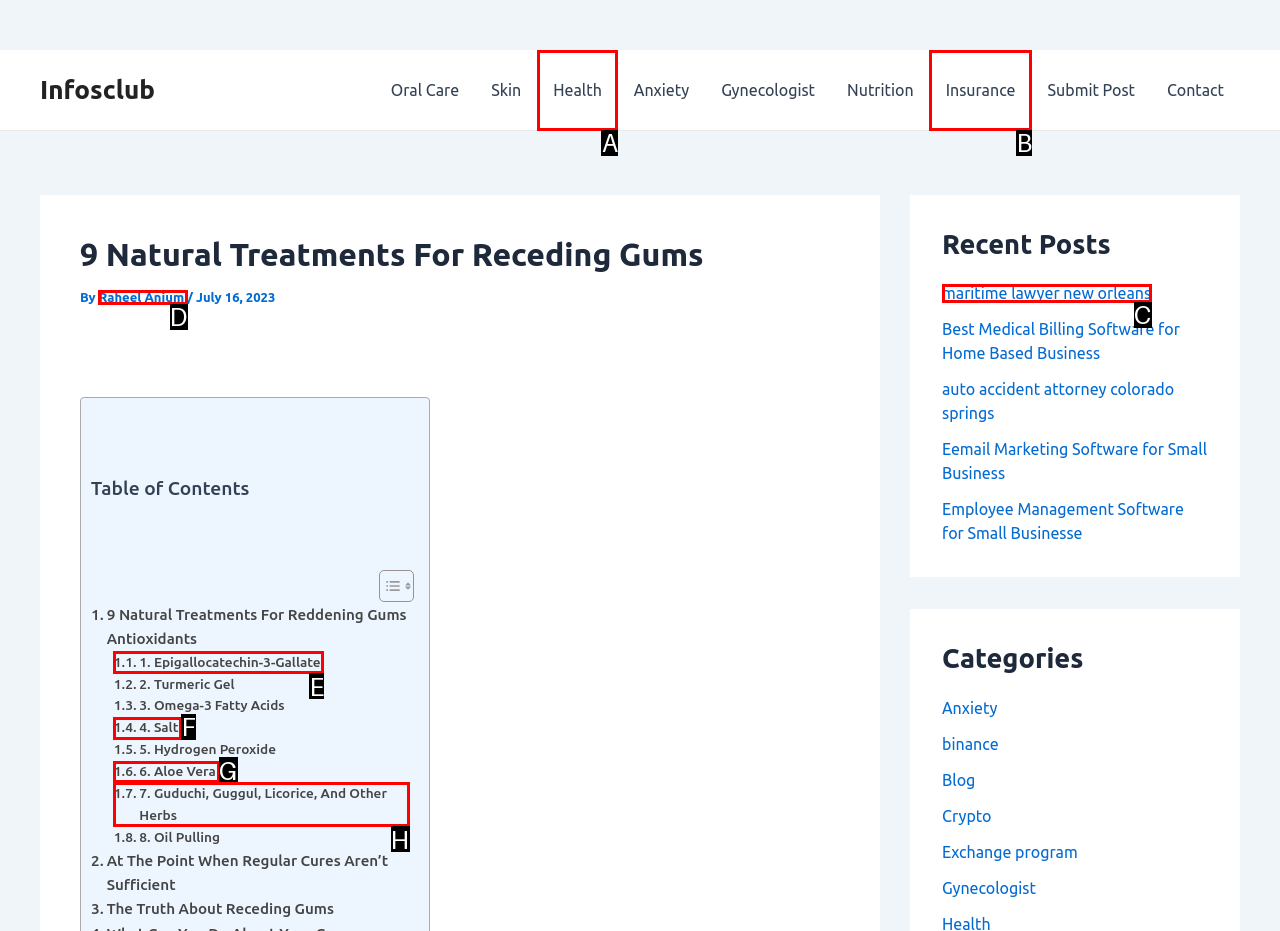Given the element description: 6. Aloe Vera
Pick the letter of the correct option from the list.

G